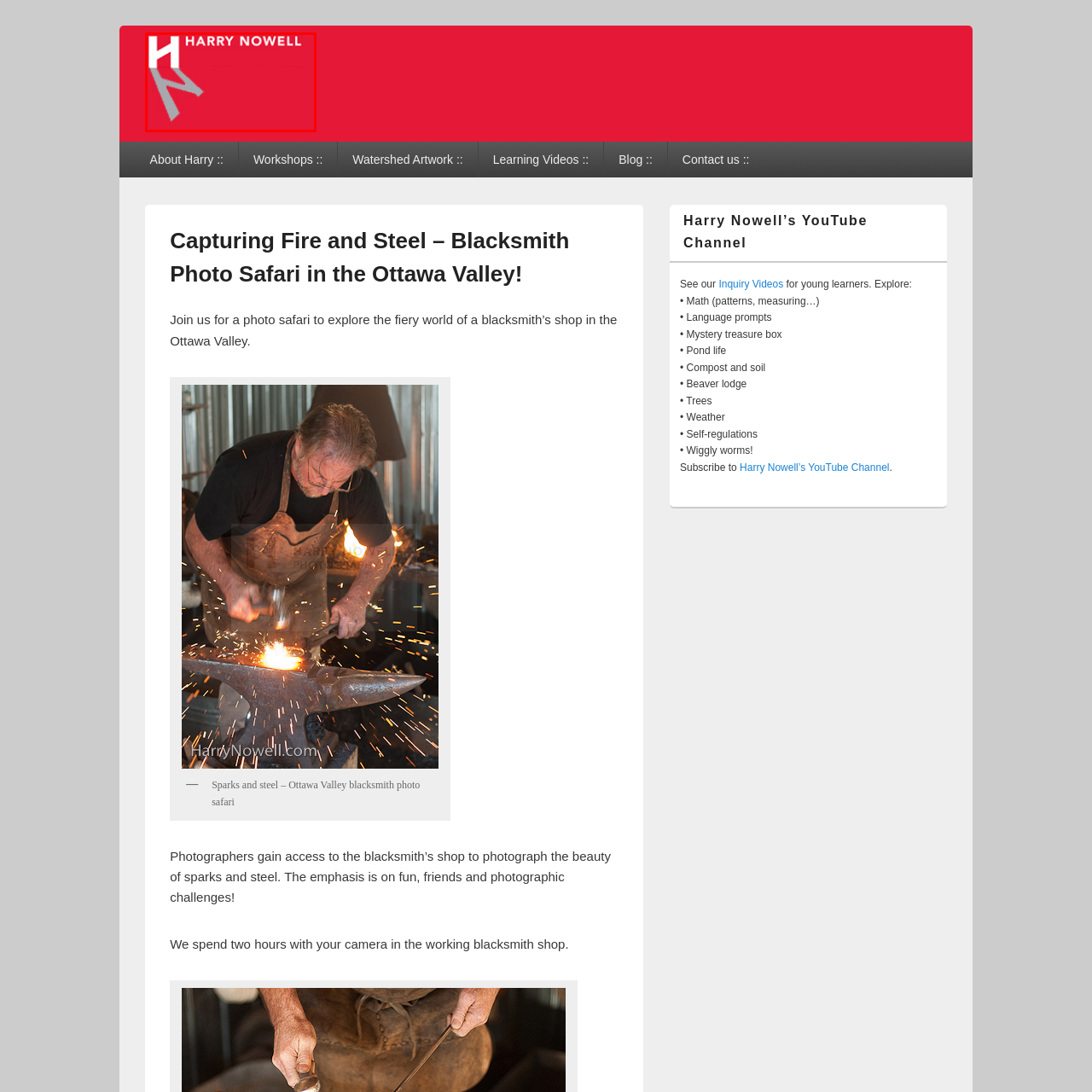Look at the area marked with a blue rectangle, What is the name of the photography event mentioned in the caption? 
Provide your answer using a single word or phrase.

Capturing Fire and Steel - Blacksmith Photo Safari